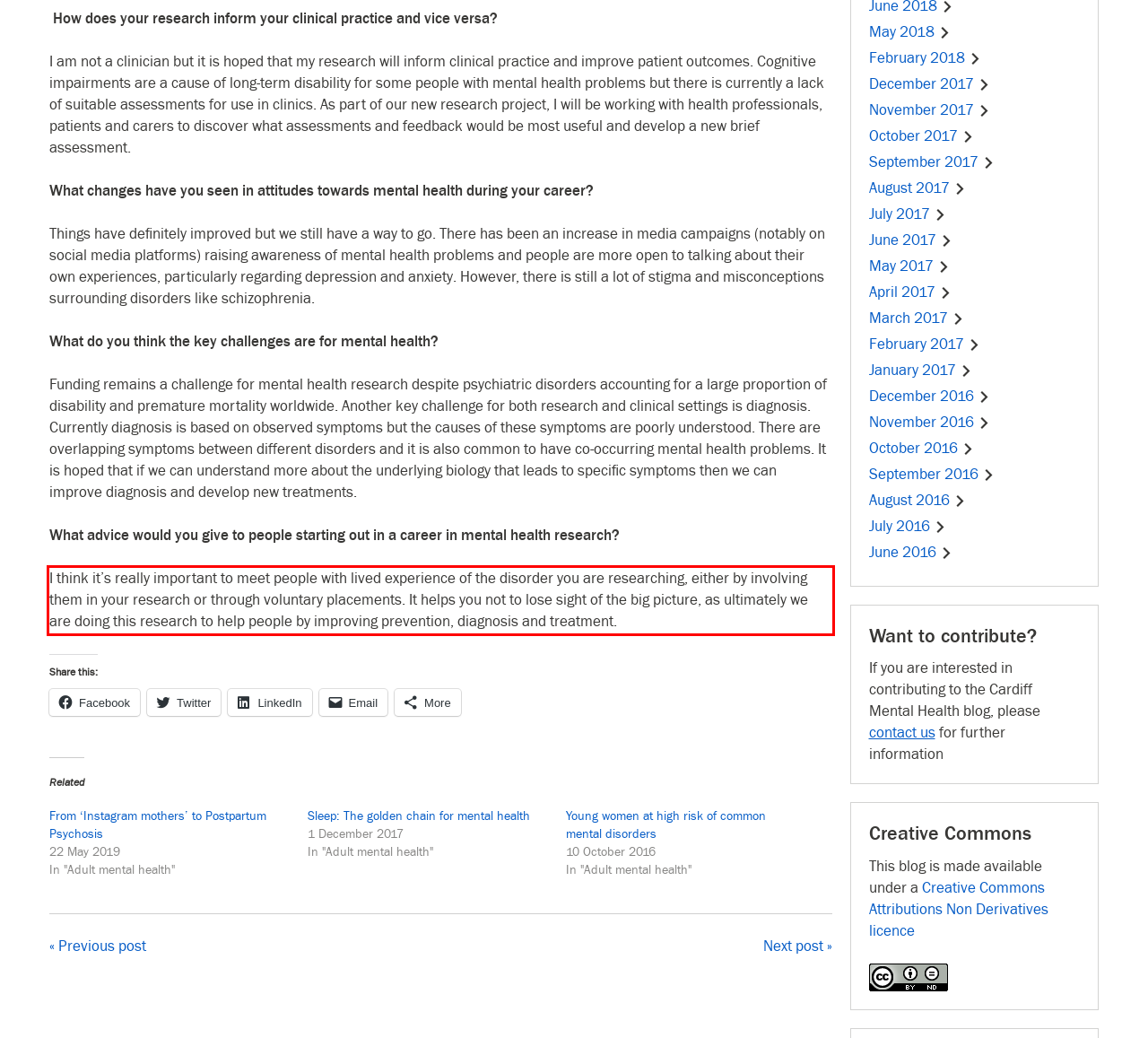You are given a screenshot with a red rectangle. Identify and extract the text within this red bounding box using OCR.

I think it’s really important to meet people with lived experience of the disorder you are researching, either by involving them in your research or through voluntary placements. It helps you not to lose sight of the big picture, as ultimately we are doing this research to help people by improving prevention, diagnosis and treatment.